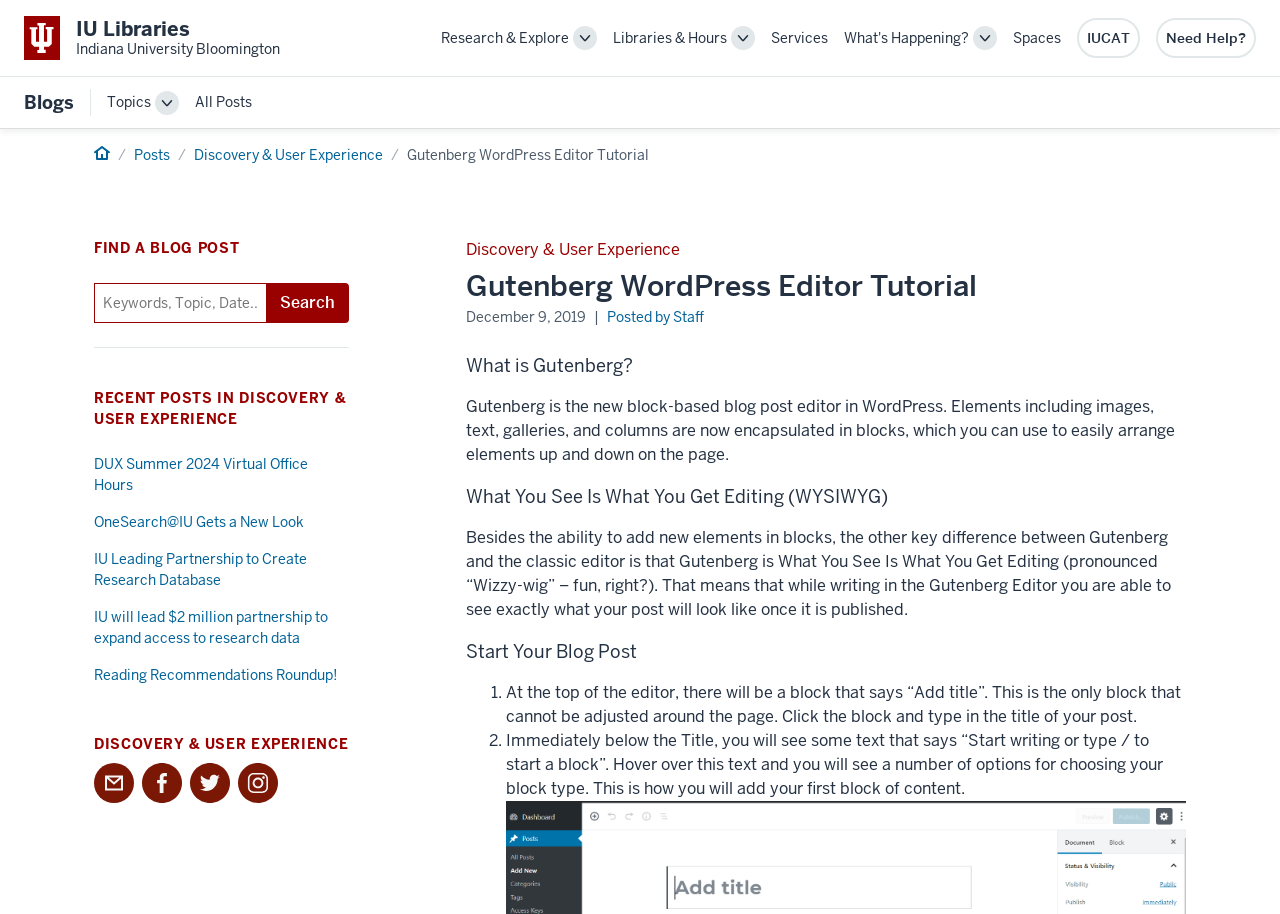Determine the bounding box coordinates for the element that should be clicked to follow this instruction: "Click the 'Get A Quote' button". The coordinates should be given as four float numbers between 0 and 1, in the format [left, top, right, bottom].

None